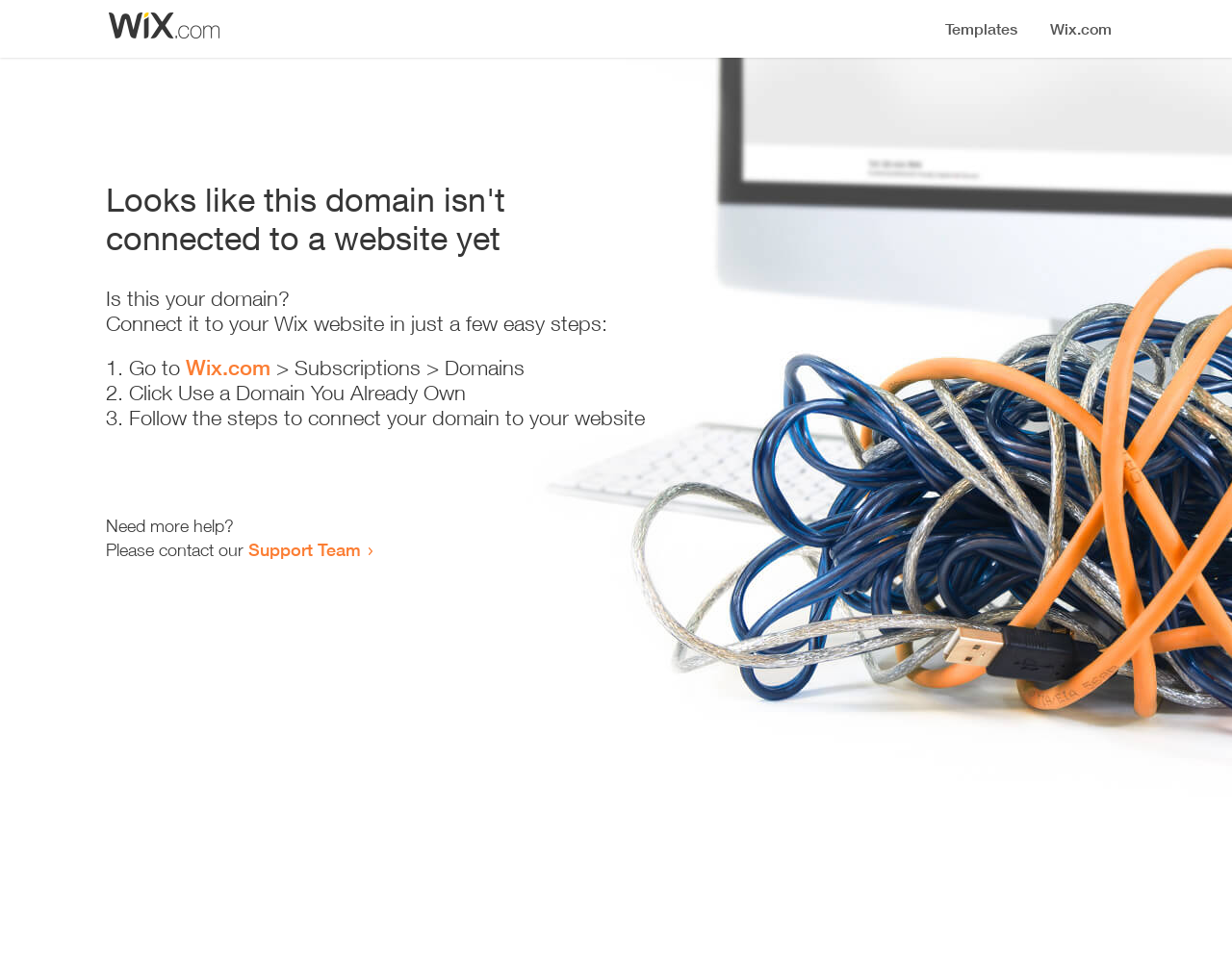Please use the details from the image to answer the following question comprehensively:
What is the main issue with the domain?

Based on the heading 'Looks like this domain isn't connected to a website yet', it is clear that the main issue with the domain is that it is not connected to a website.